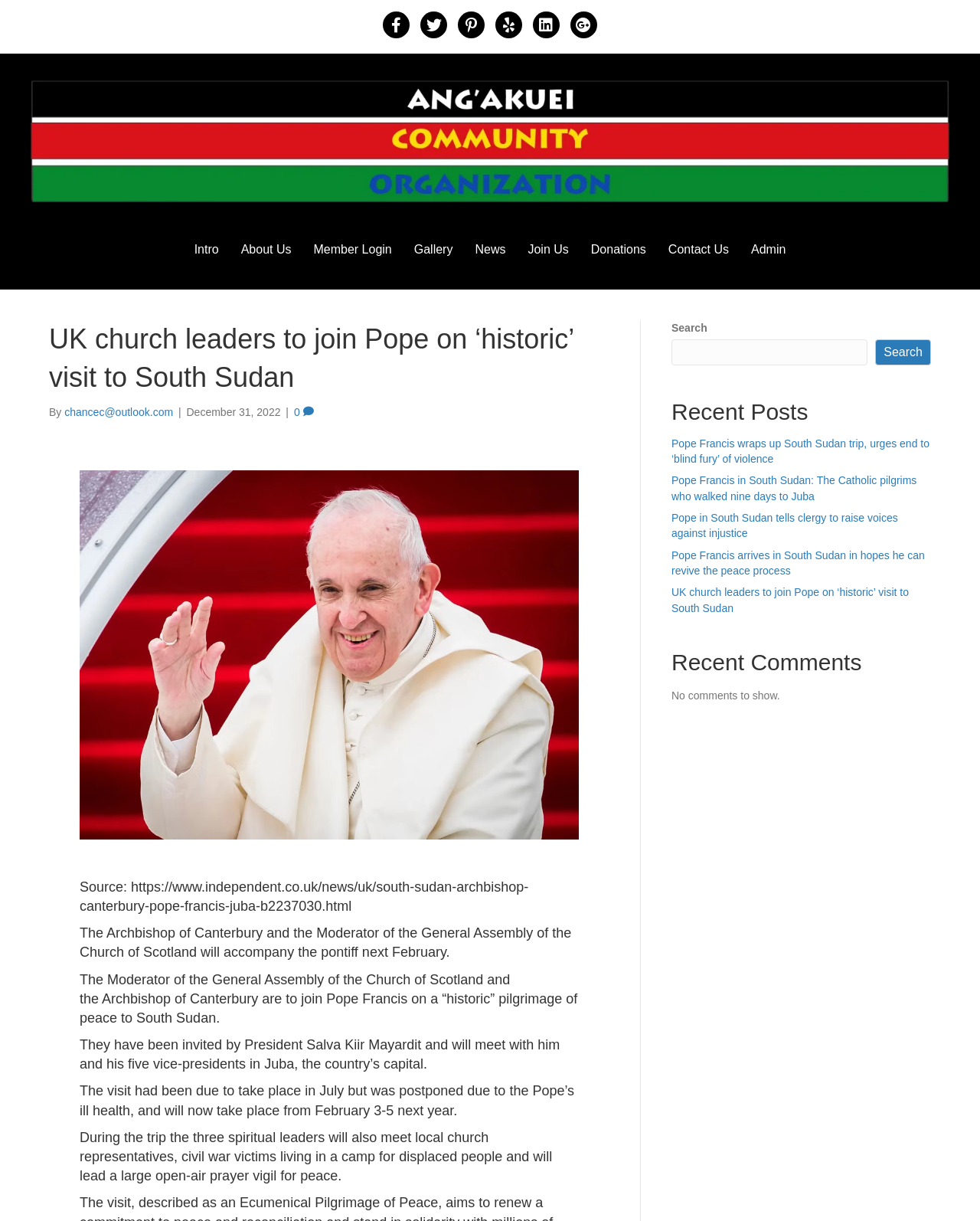Find and specify the bounding box coordinates that correspond to the clickable region for the instruction: "Click the 'Intro' link".

[0.187, 0.19, 0.234, 0.218]